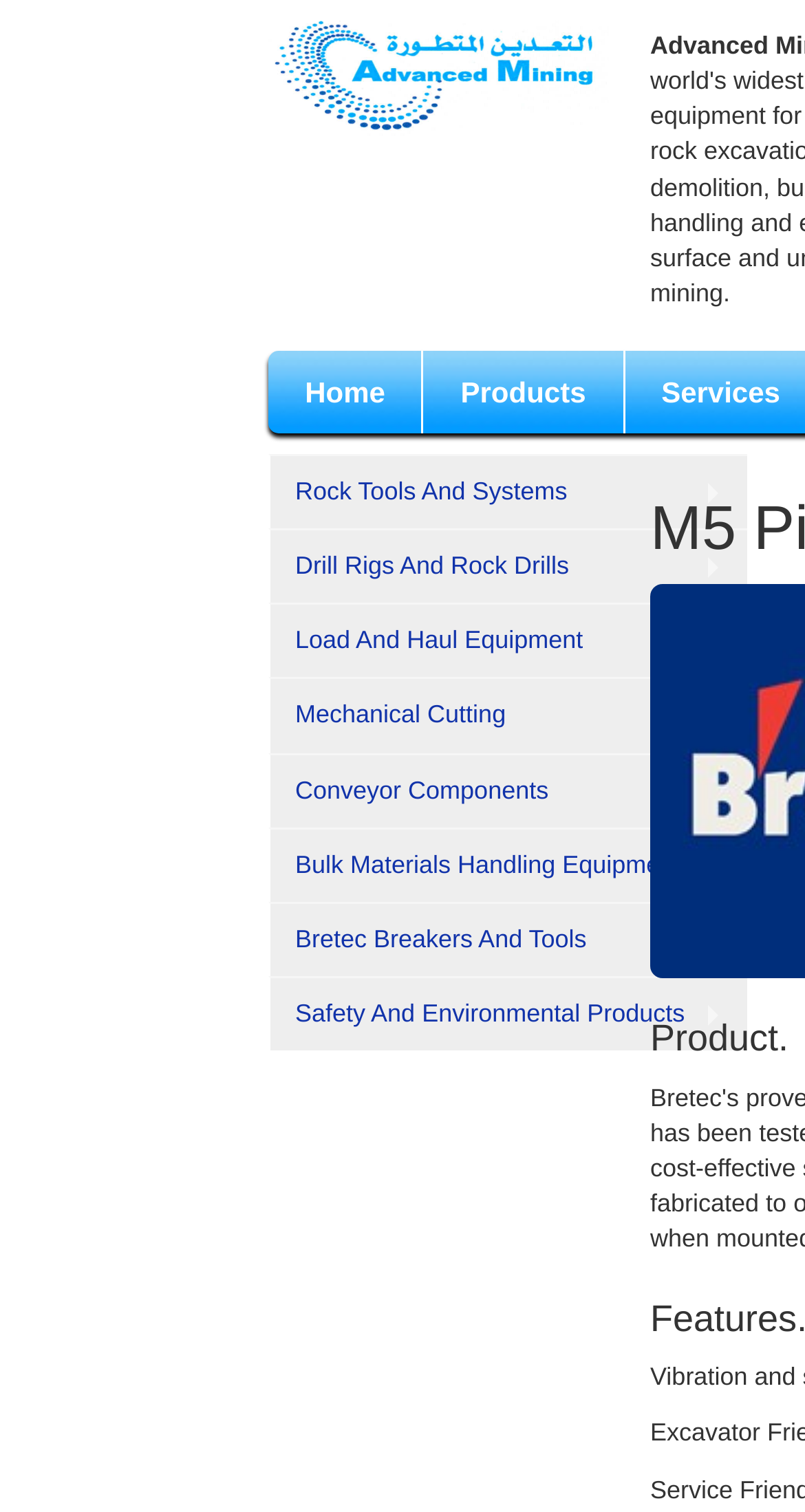Please respond in a single word or phrase: 
What is the first product category listed?

Rock Tools And Systems